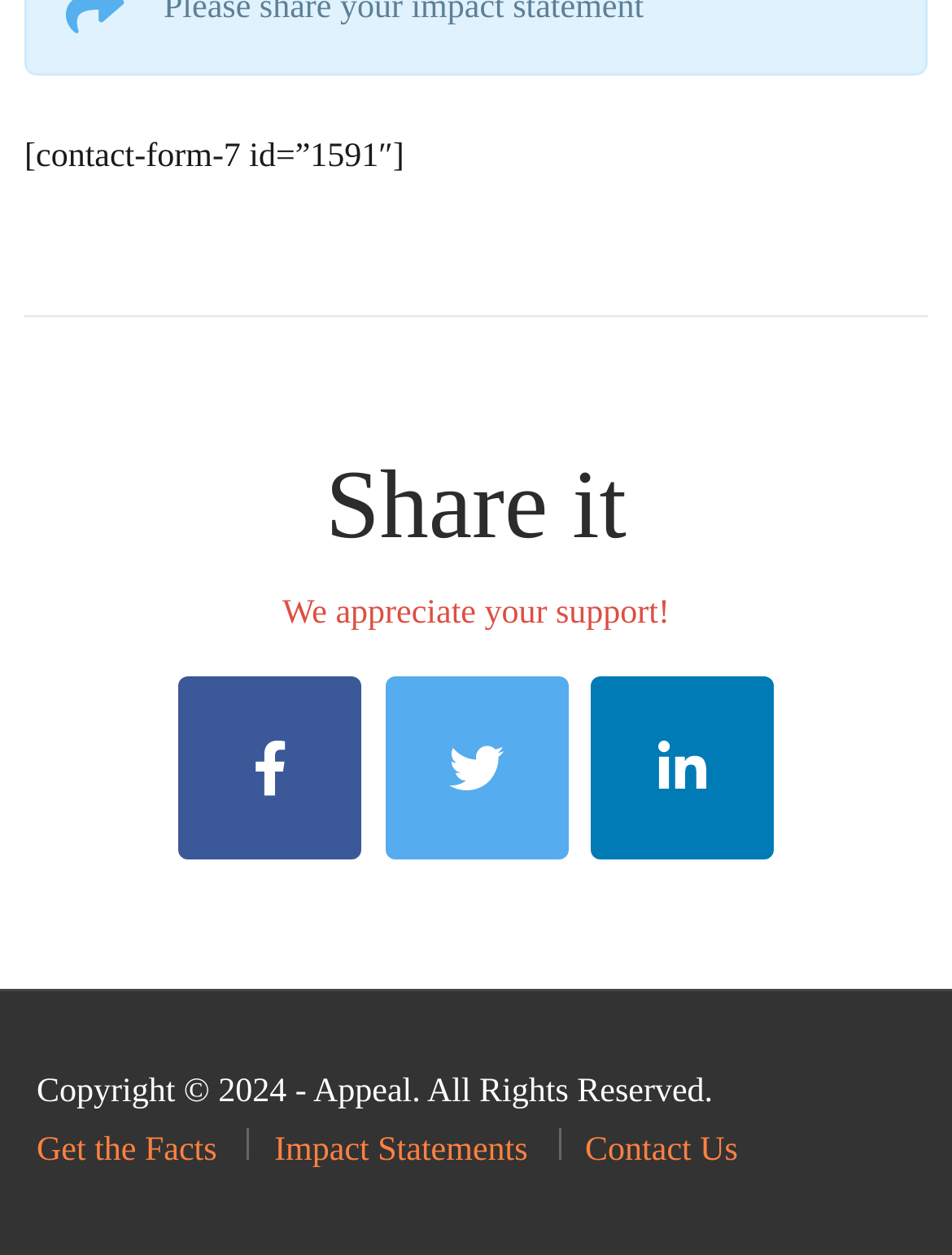Respond to the following question using a concise word or phrase: 
How many social media links are there?

3